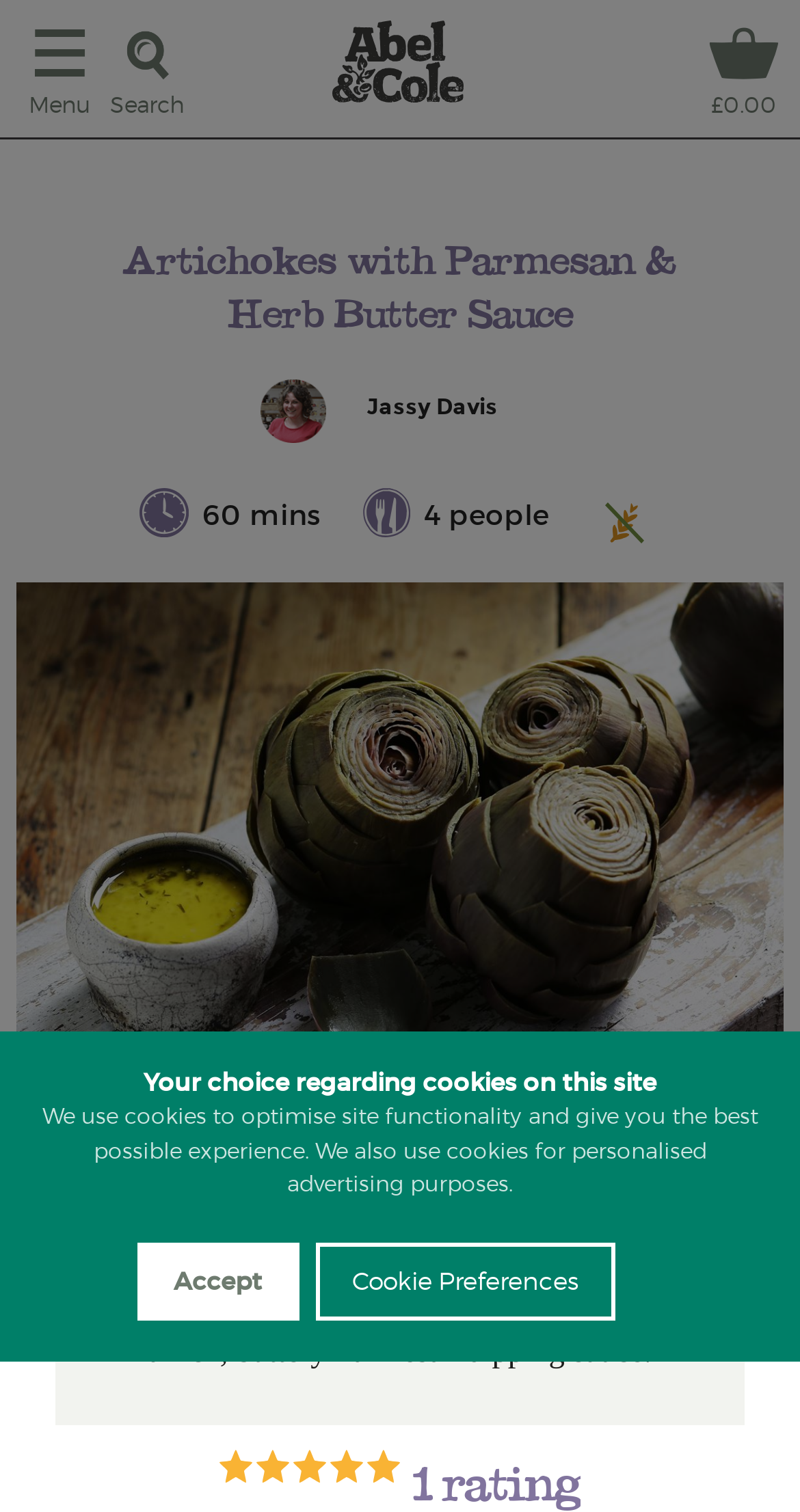Who is the author of this recipe?
Refer to the image and provide a concise answer in one word or phrase.

Jassy Davis